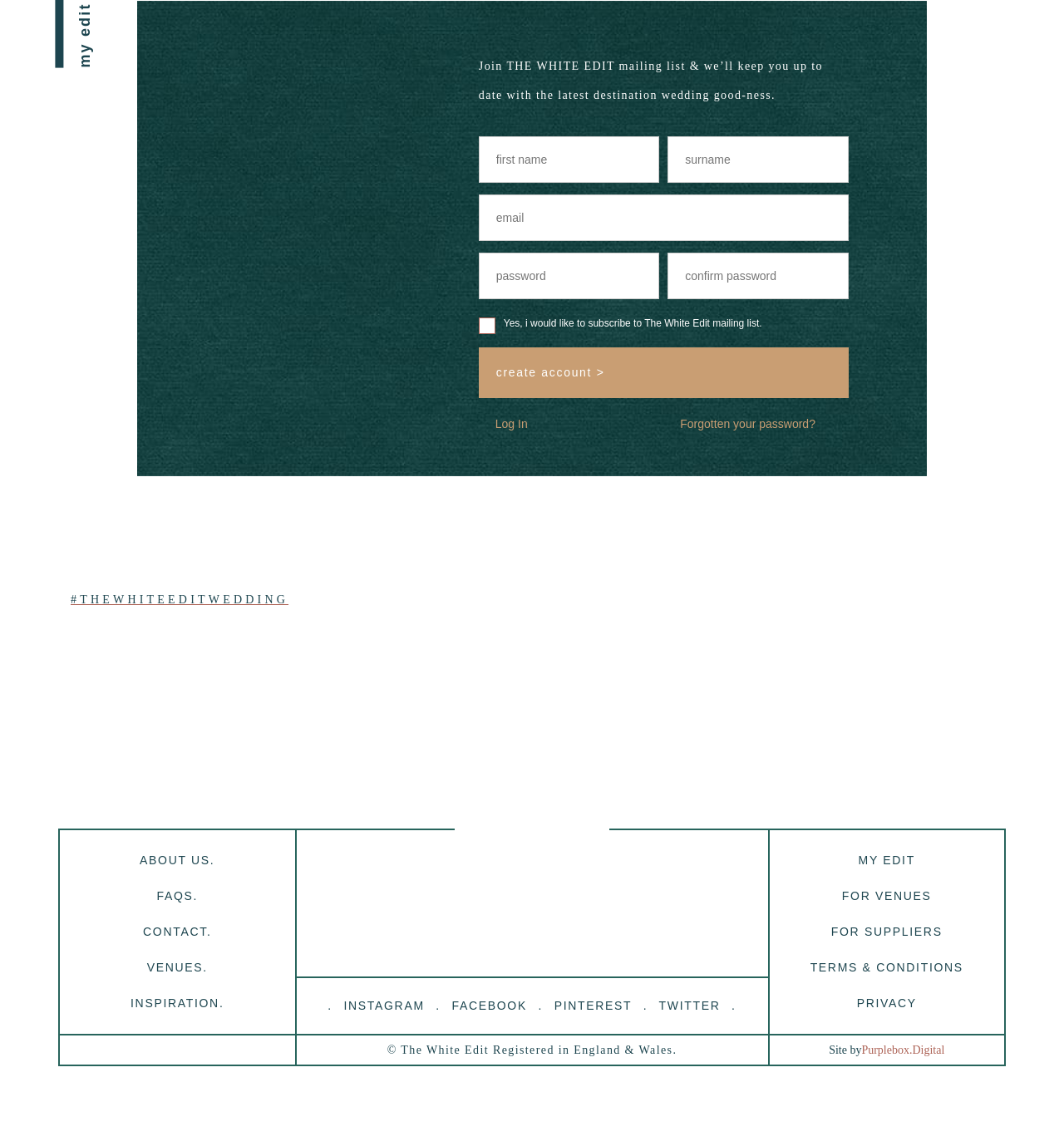Highlight the bounding box coordinates of the region I should click on to meet the following instruction: "Log in".

[0.465, 0.364, 0.496, 0.376]